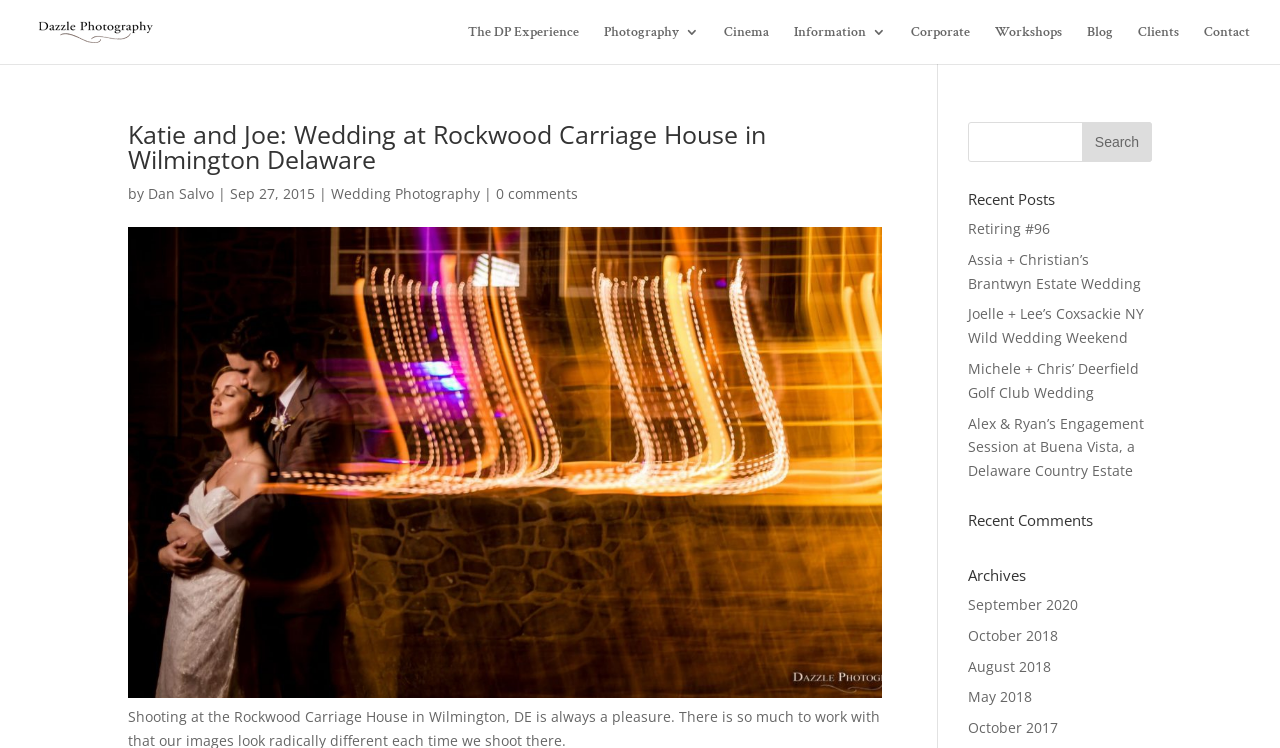Highlight the bounding box coordinates of the region I should click on to meet the following instruction: "Share the article".

None